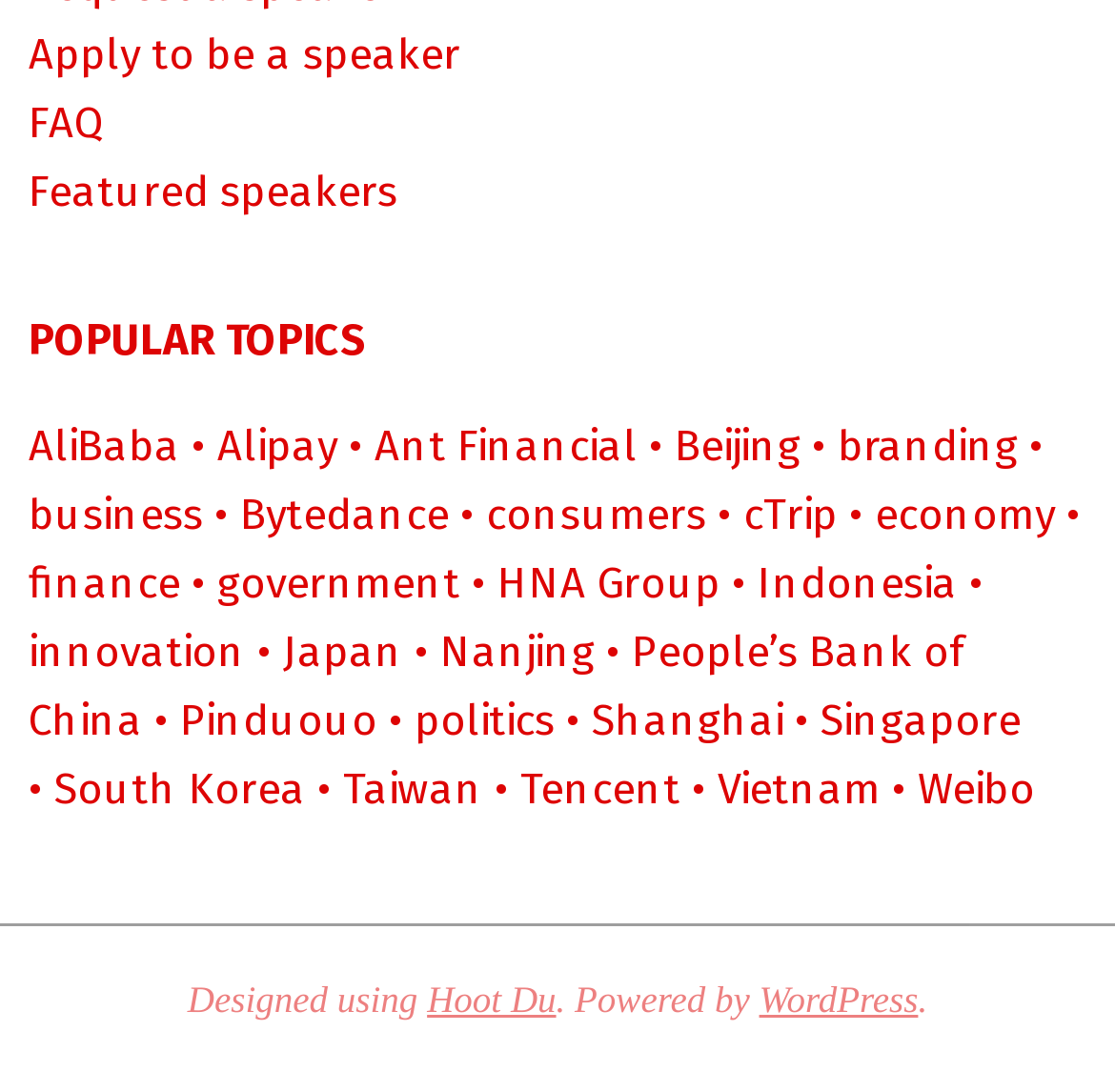What is the last link on the webpage?
Respond with a short answer, either a single word or a phrase, based on the image.

WordPress